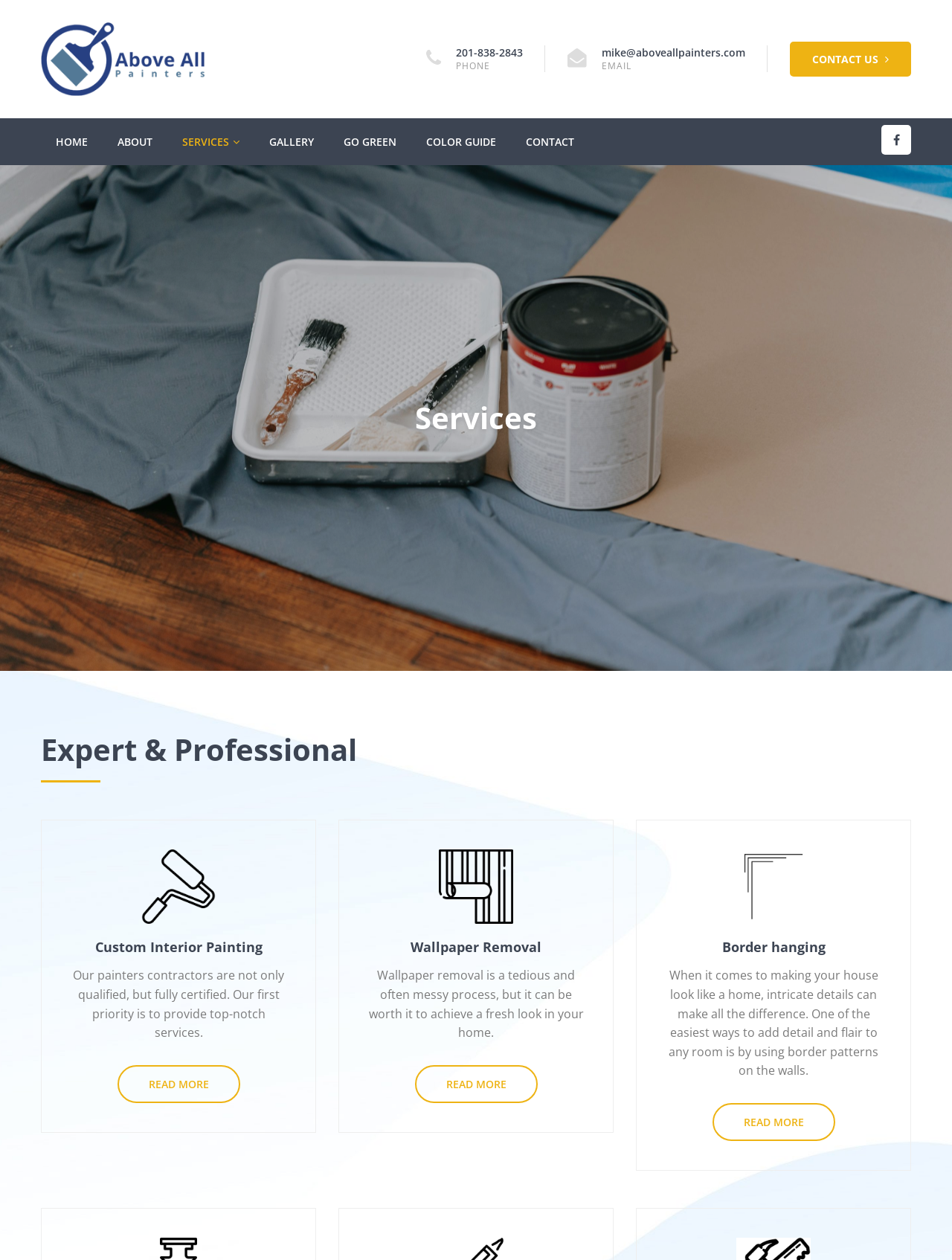Please specify the bounding box coordinates for the clickable region that will help you carry out the instruction: "Go to the home page".

[0.051, 0.107, 0.1, 0.118]